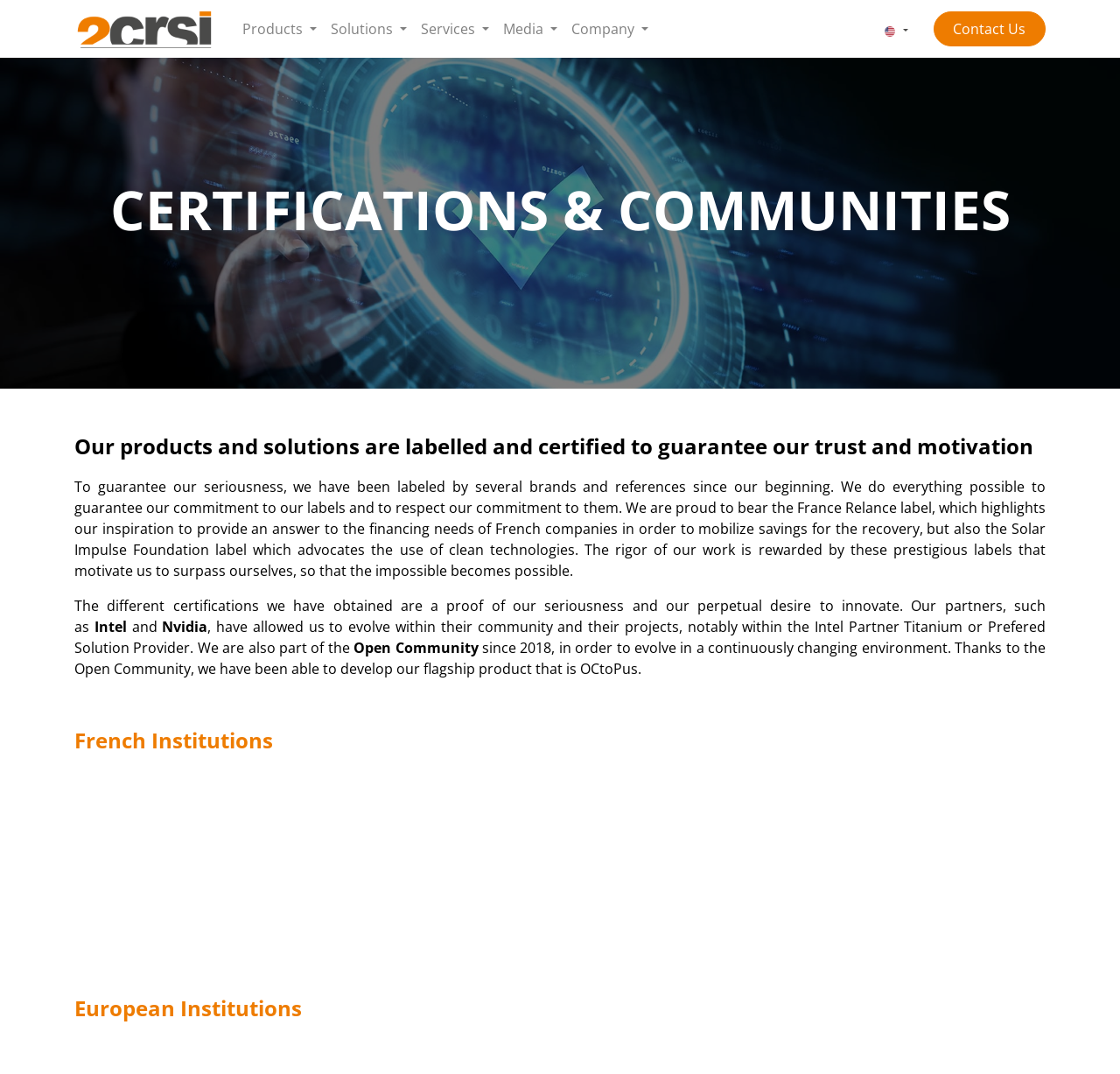Find the primary header on the webpage and provide its text.

CERTIFICATIONS & COMMUNITIES